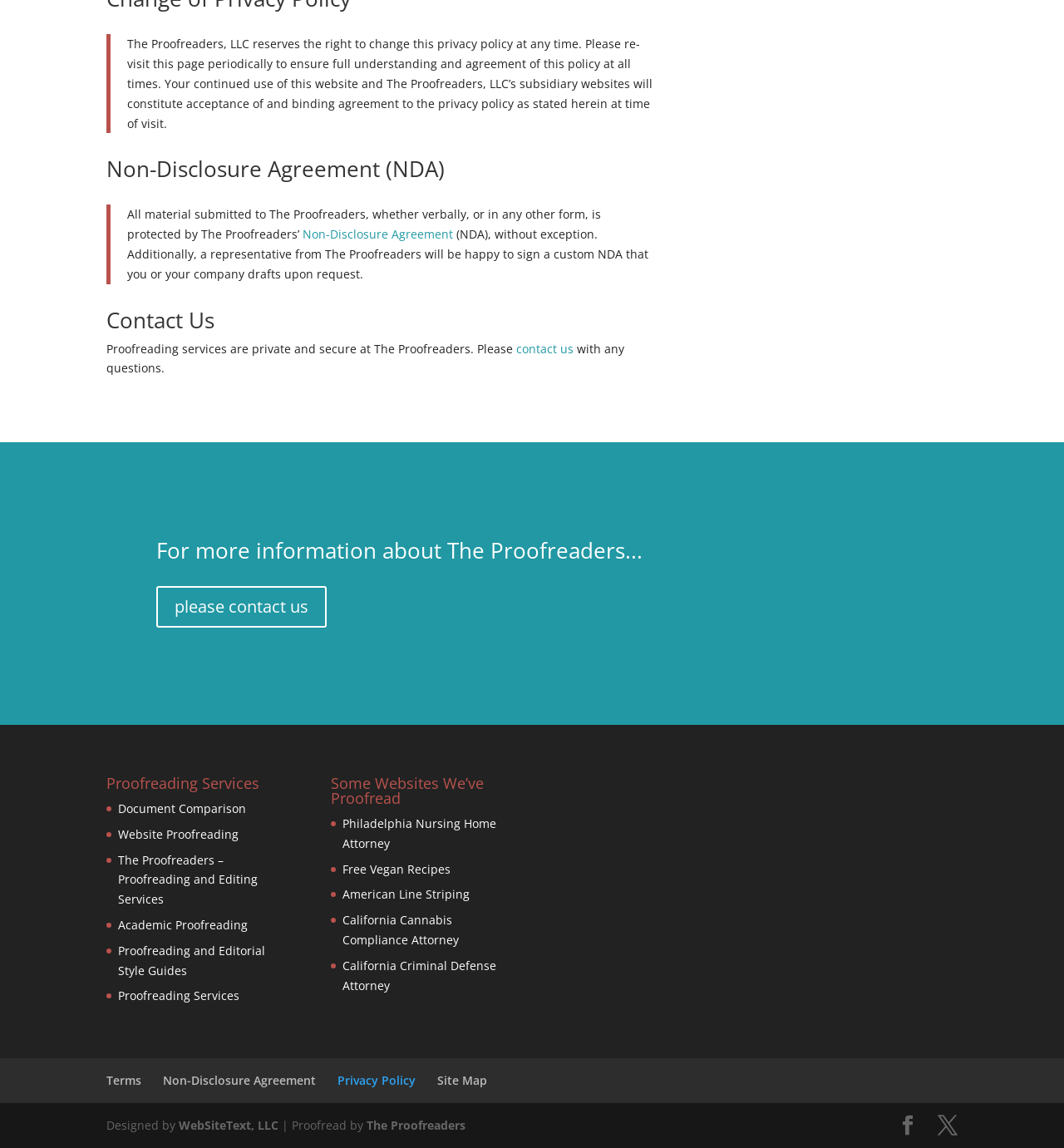Indicate the bounding box coordinates of the element that needs to be clicked to satisfy the following instruction: "Learn more about Proofreading Services". The coordinates should be four float numbers between 0 and 1, i.e., [left, top, right, bottom].

[0.111, 0.676, 0.267, 0.696]